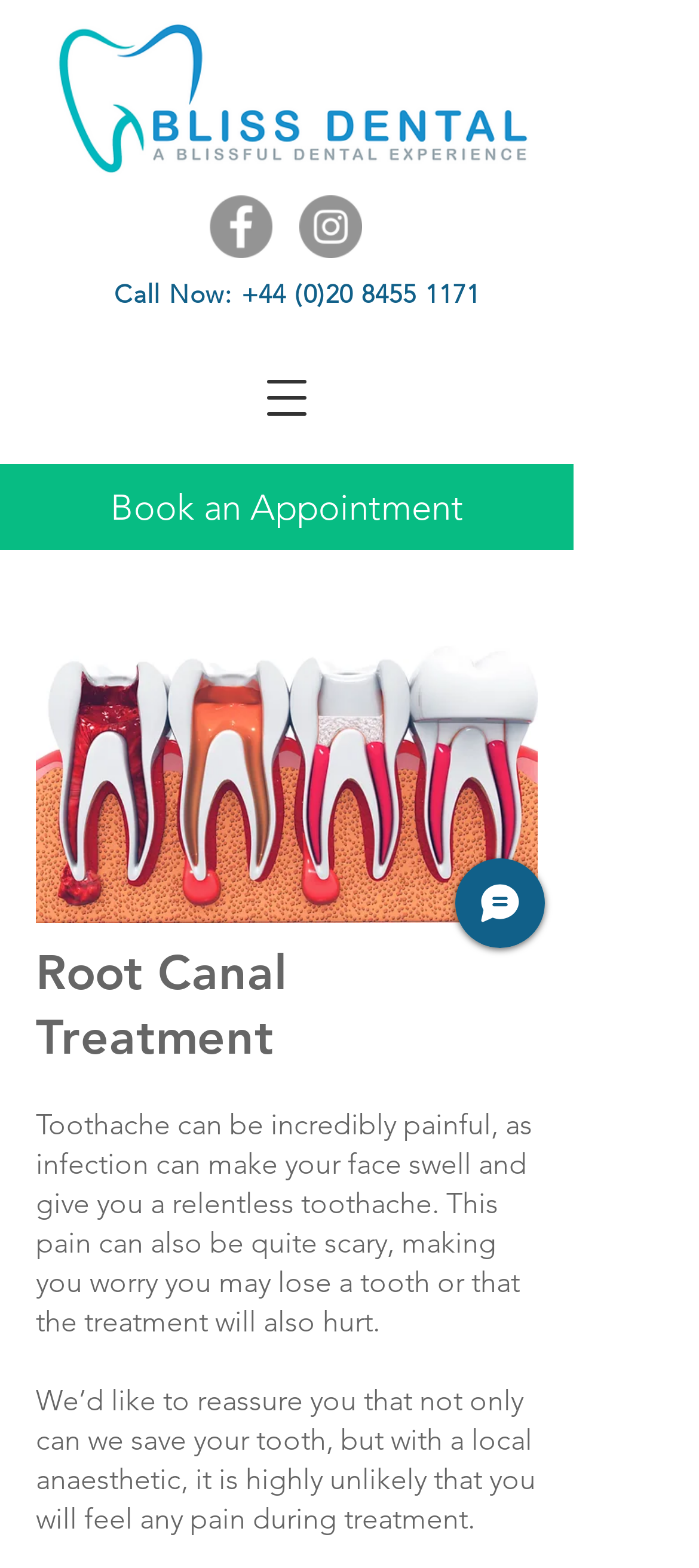What is the main topic of the text on the page?
Look at the image and respond with a one-word or short phrase answer.

Root Canal Treatment